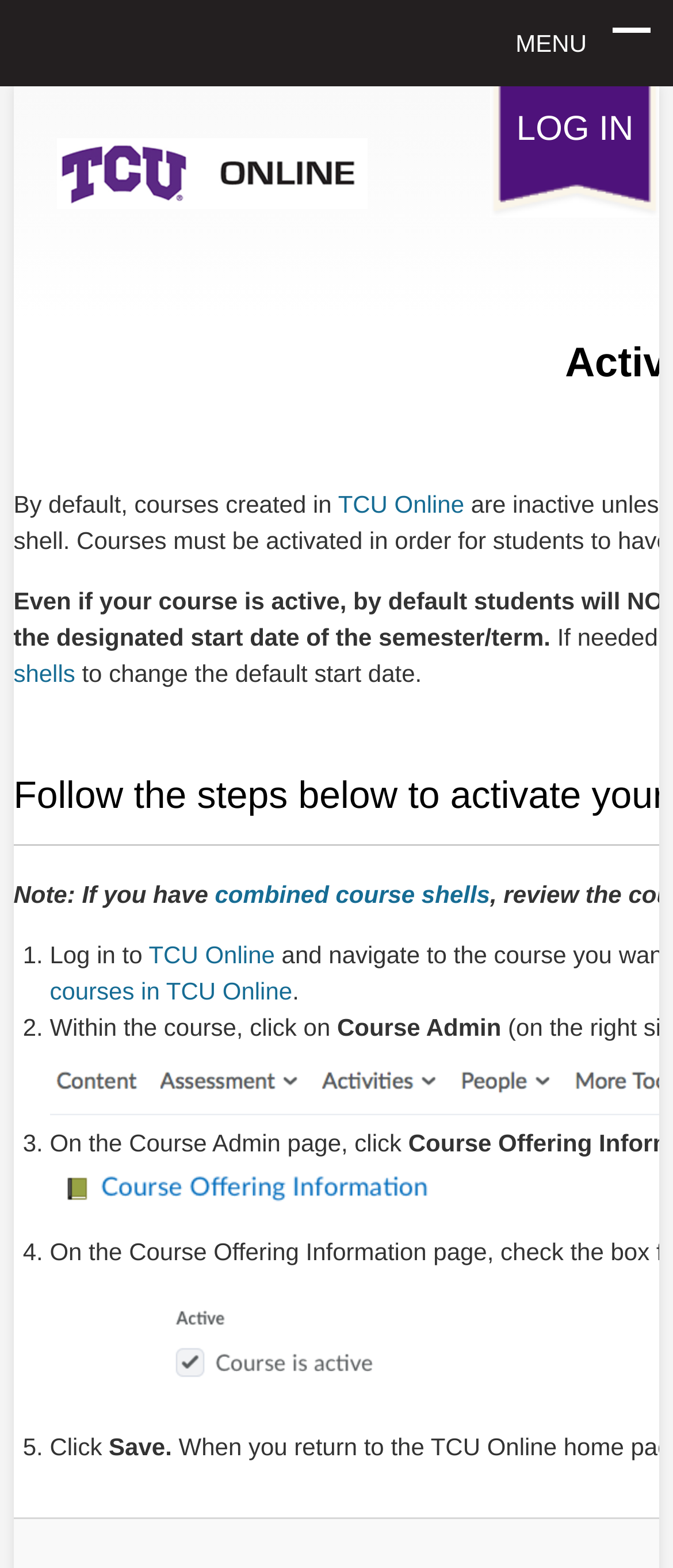Specify the bounding box coordinates for the region that must be clicked to perform the given instruction: "Click Course Is Active".

[0.228, 0.88, 0.587, 0.897]